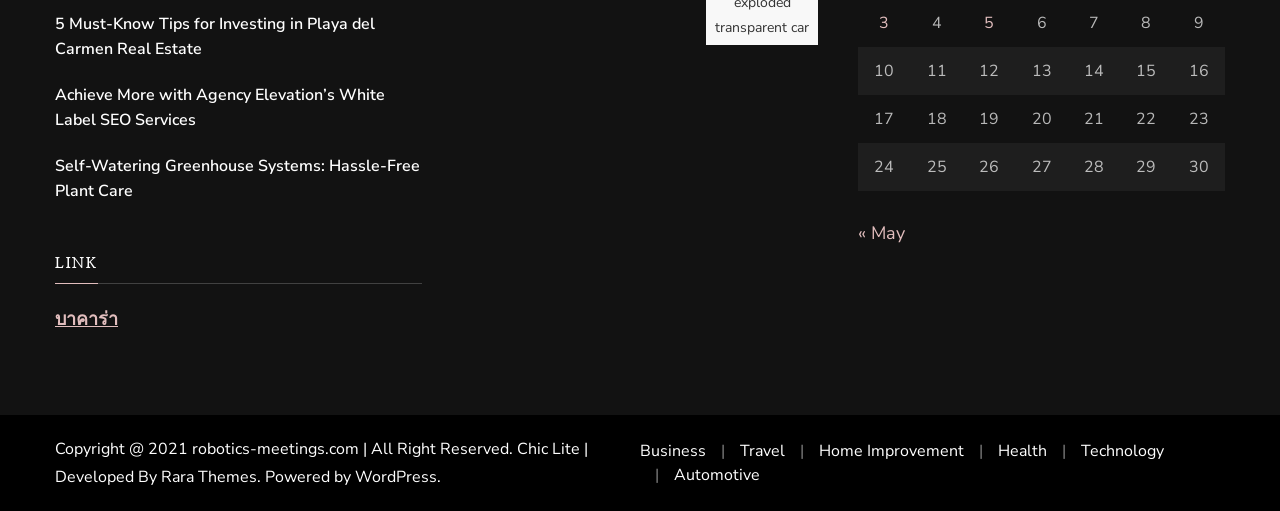What is the text above the grid cells?
Refer to the image and respond with a one-word or short-phrase answer.

Posts published on June 3, 2024